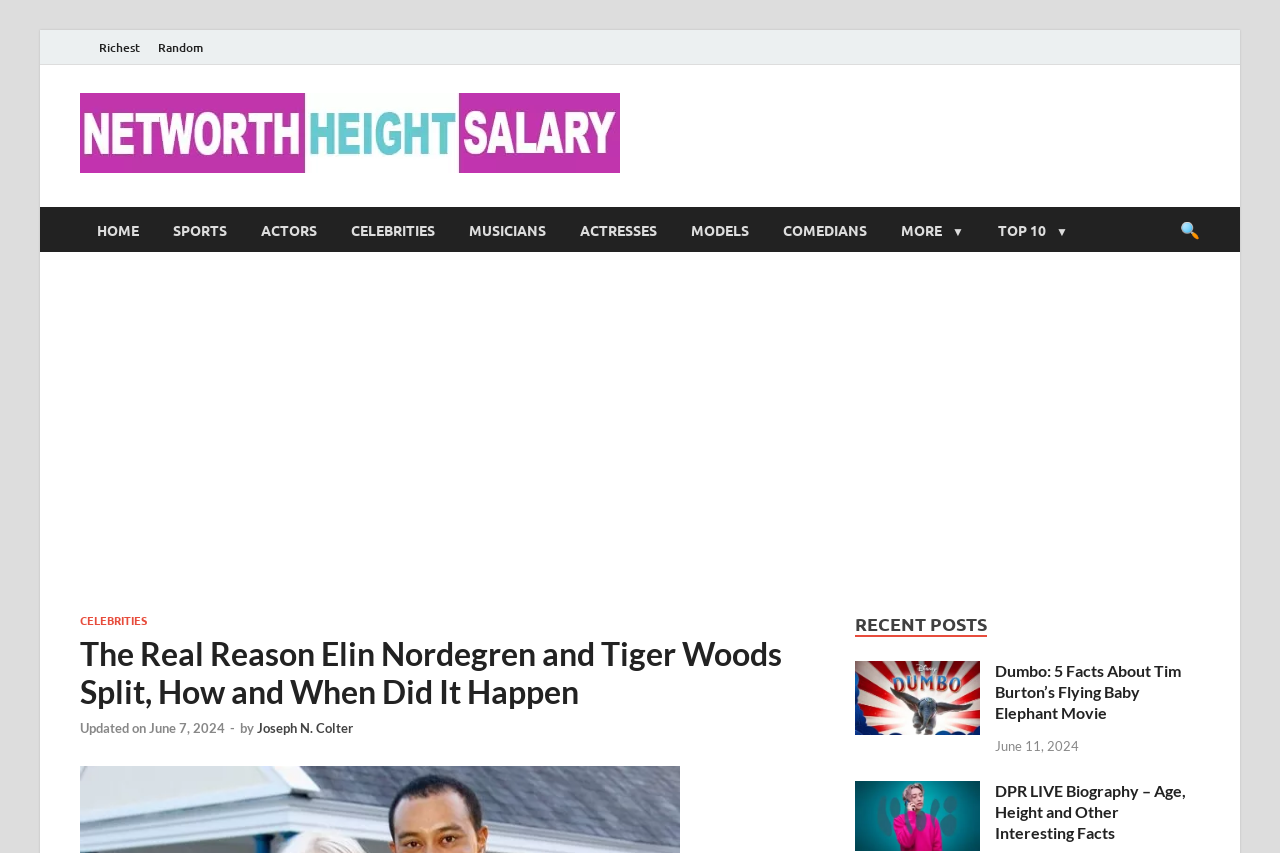Please locate the bounding box coordinates of the element that needs to be clicked to achieve the following instruction: "Click on the 'Richest' link". The coordinates should be four float numbers between 0 and 1, i.e., [left, top, right, bottom].

[0.07, 0.035, 0.116, 0.076]